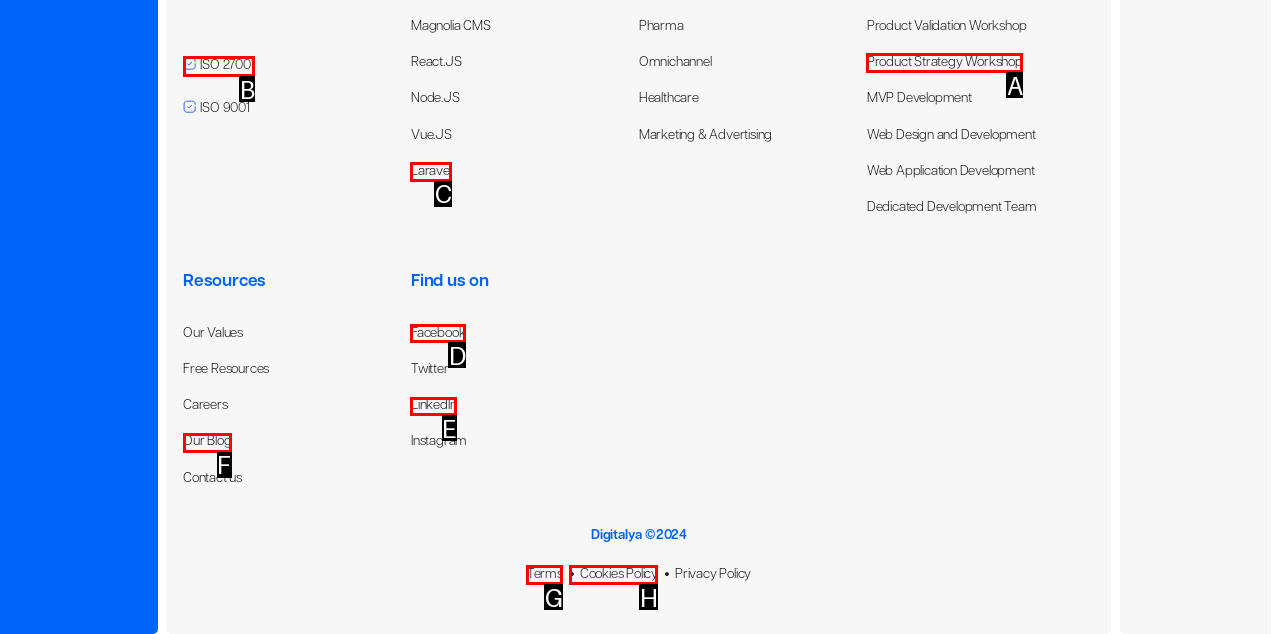Identify the correct HTML element to click to accomplish this task: Follow on Facebook
Respond with the letter corresponding to the correct choice.

D